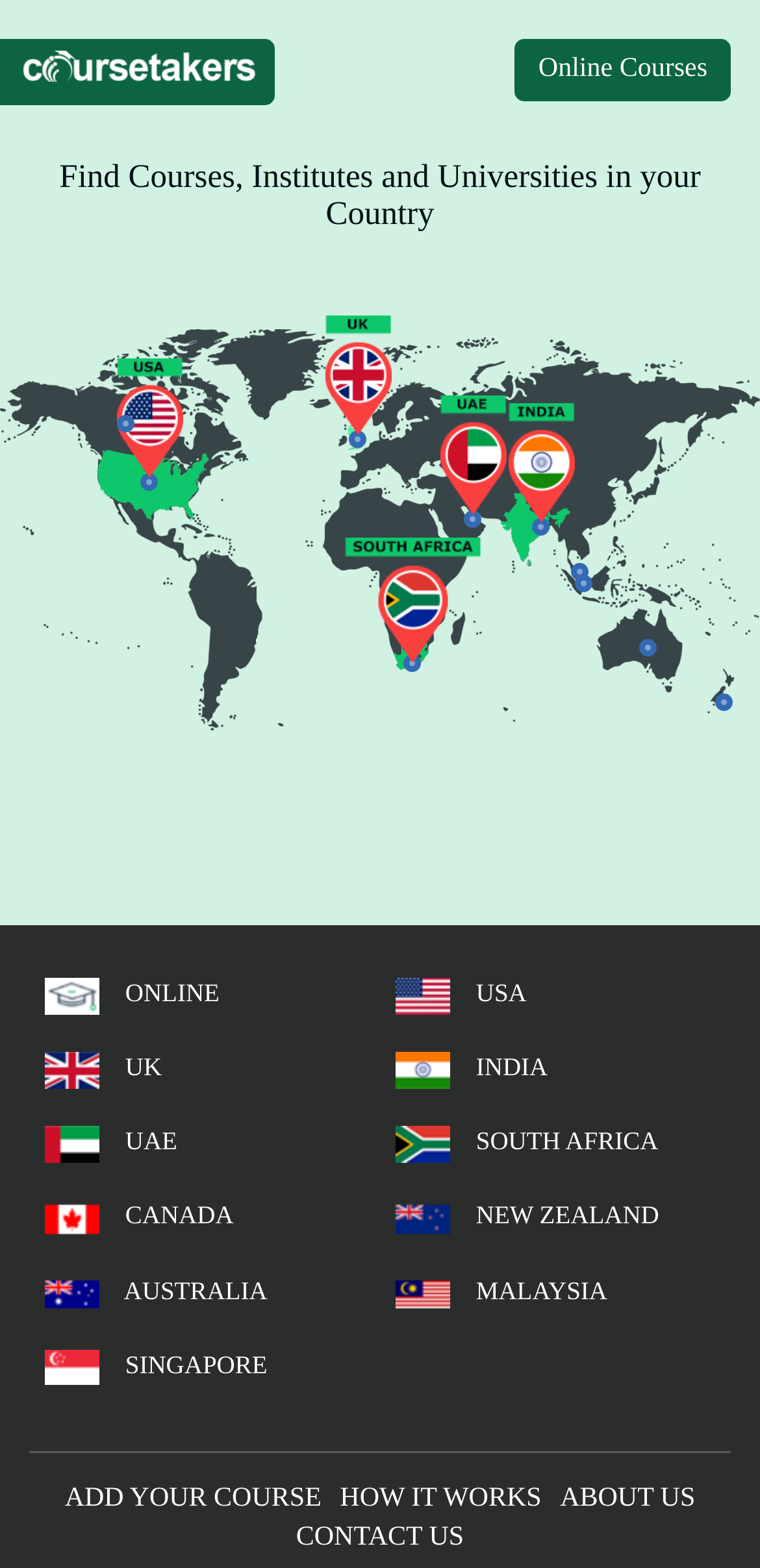What is the theme of the webpage?
Please give a detailed and elaborate explanation in response to the question.

The webpage appears to be focused on education, with links to courses, institutes, and universities in various countries, indicating that its primary theme is education.